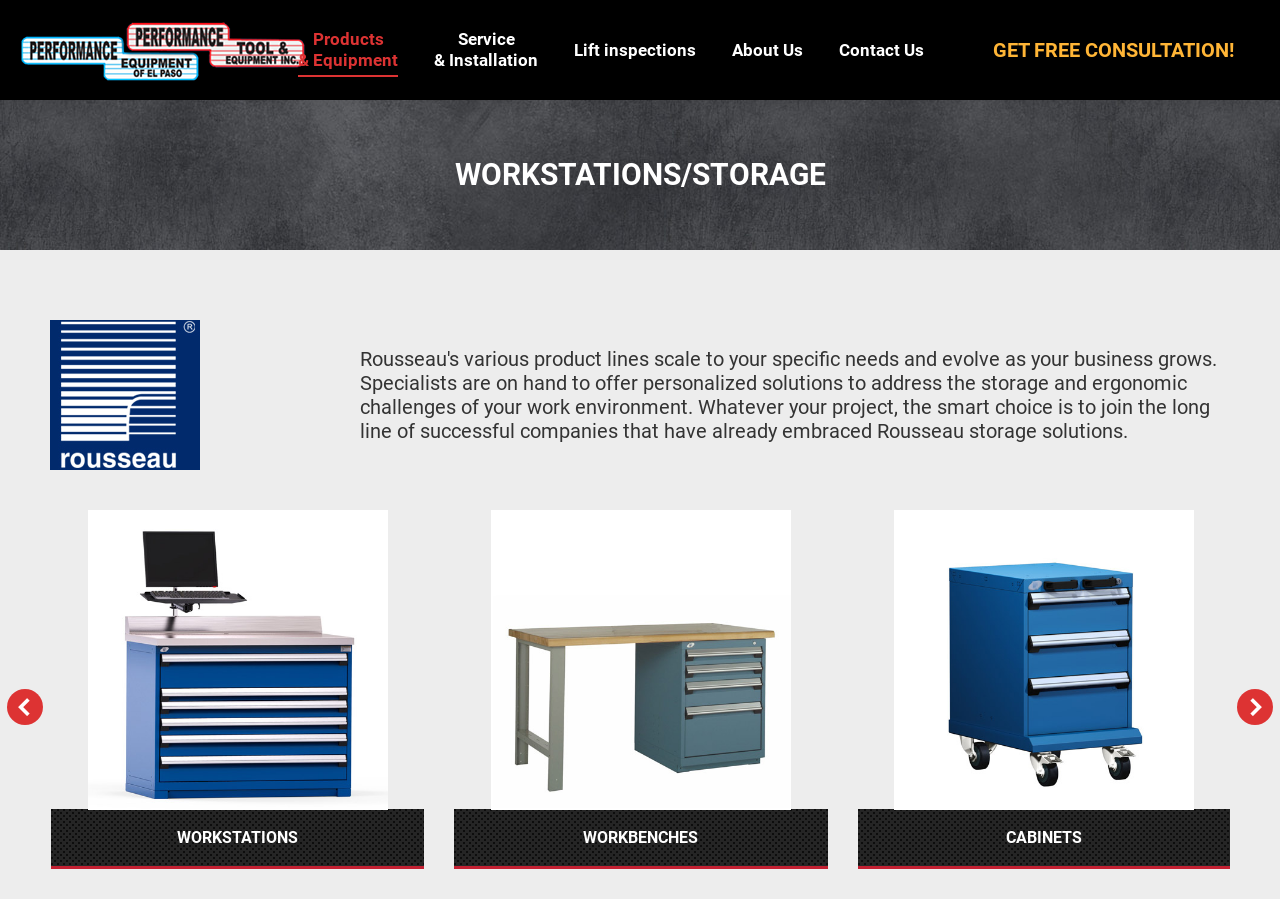What types of products are showcased in the webpage's main section?
Look at the image and respond with a one-word or short phrase answer.

WORKSTATIONS, WORKBENCHES, CABINETS